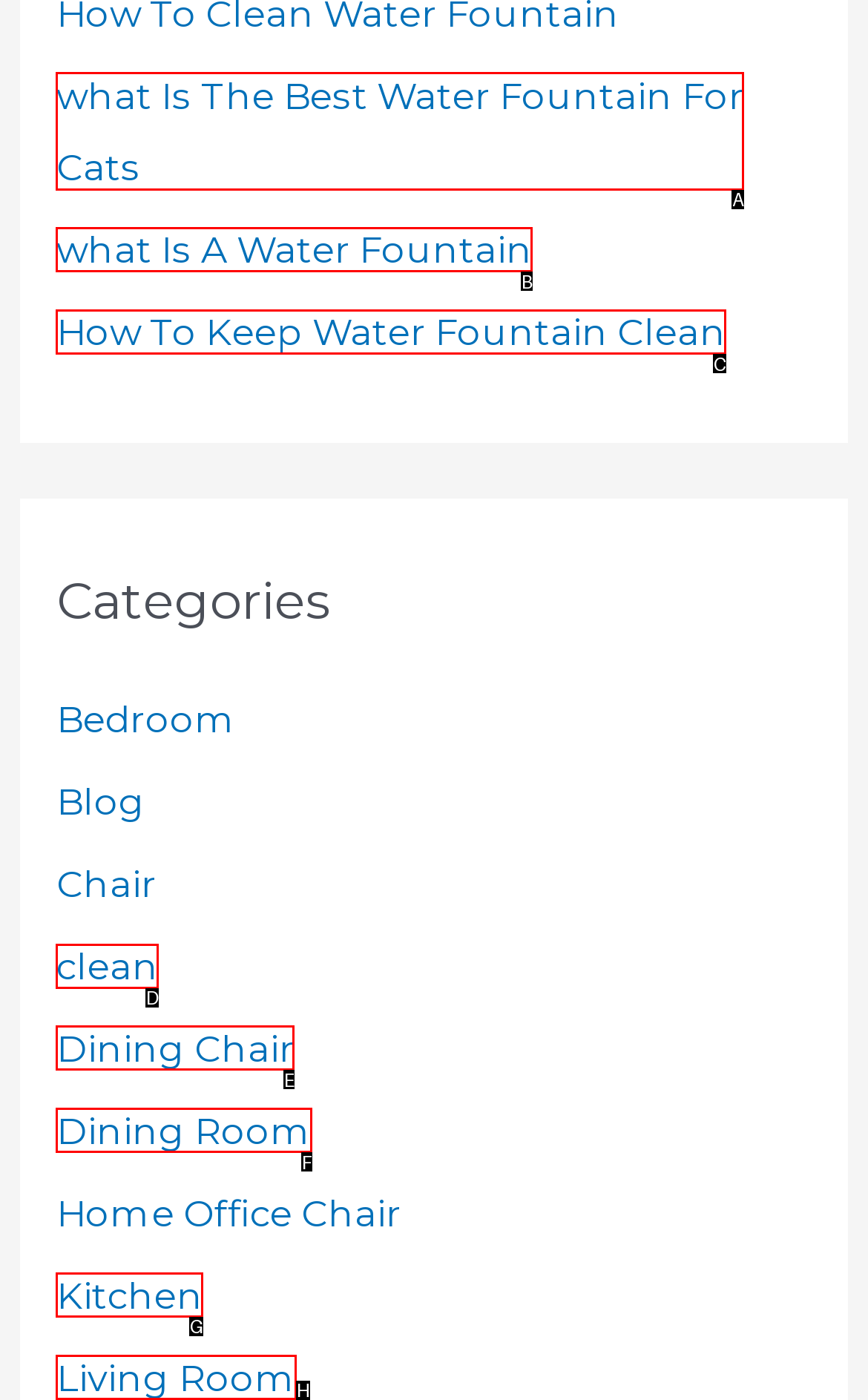Point out the HTML element that matches the following description: Kitchen
Answer with the letter from the provided choices.

G